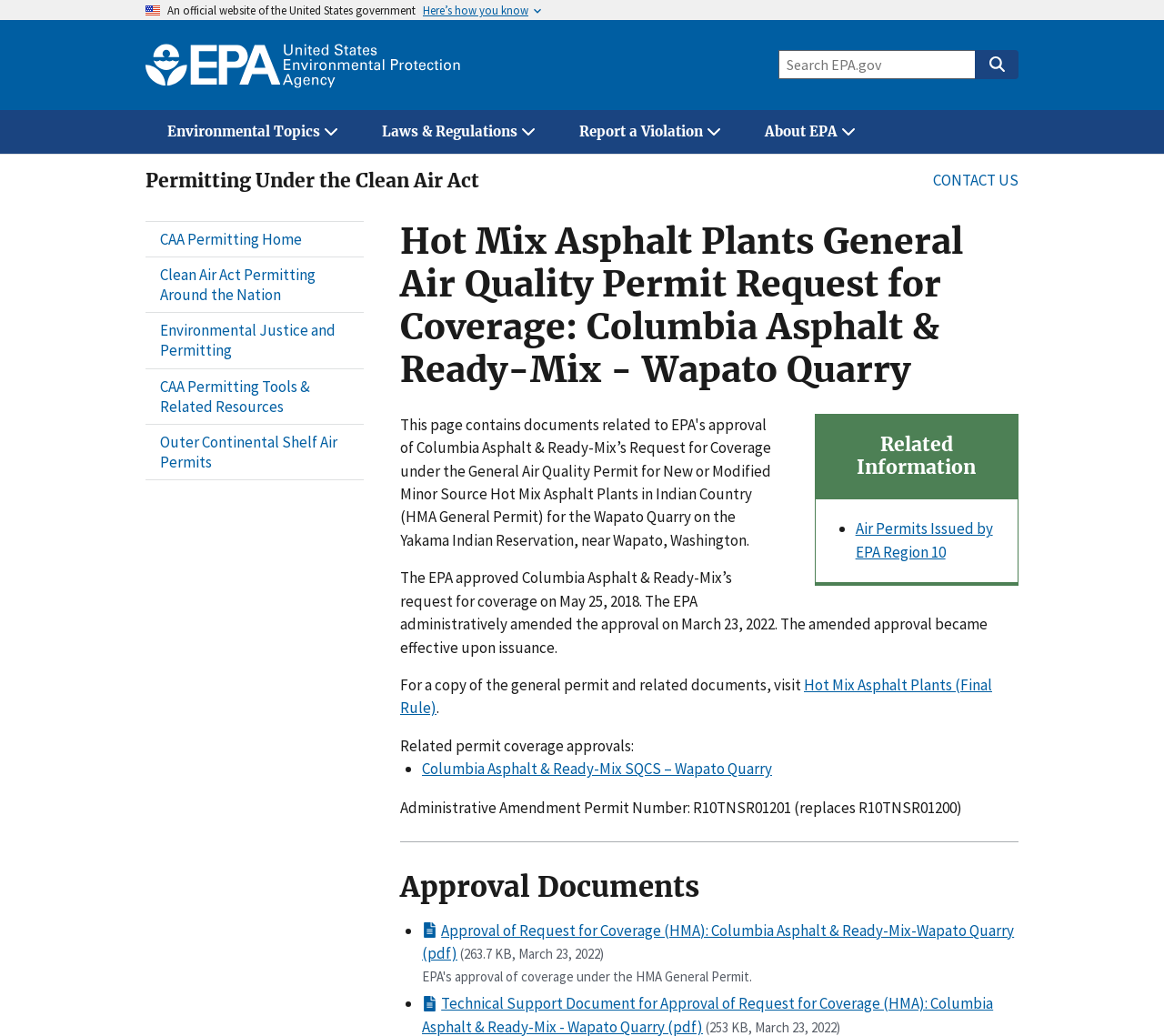Locate the bounding box coordinates of the clickable region to complete the following instruction: "Contact US."

[0.802, 0.164, 0.875, 0.183]